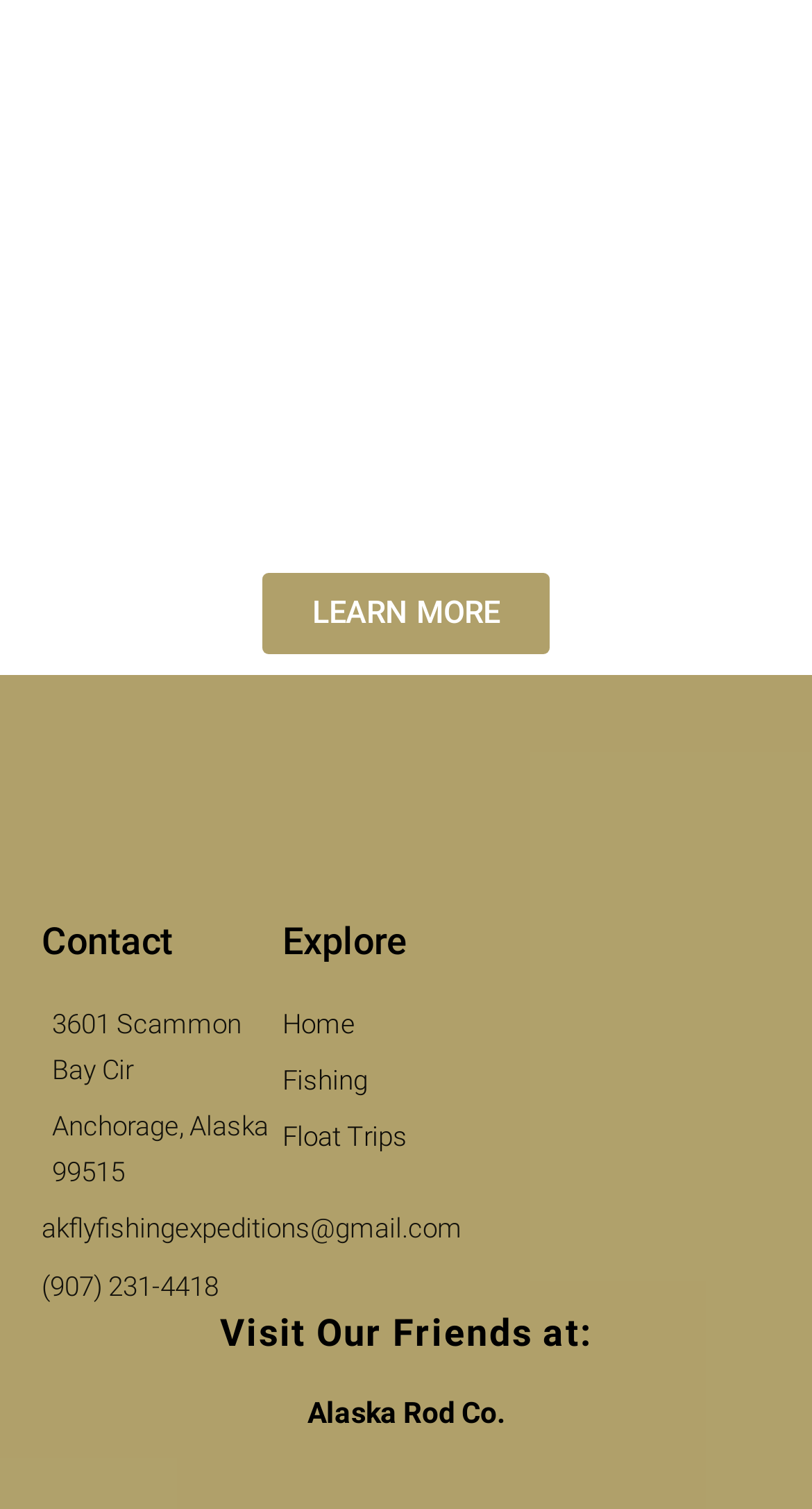Provide the bounding box coordinates of the HTML element described by the text: "Fishing".

[0.347, 0.702, 0.644, 0.732]